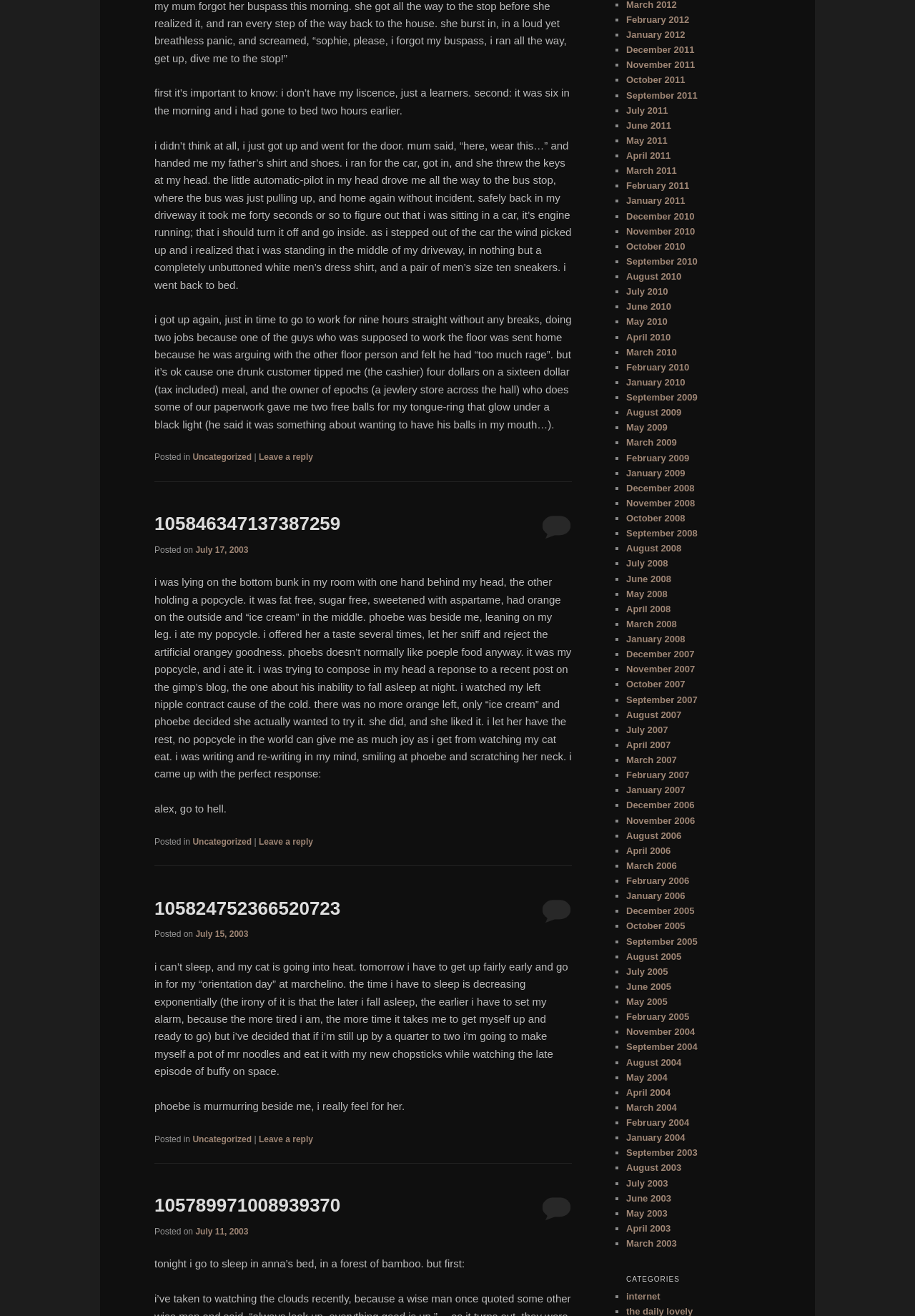Locate and provide the bounding box coordinates for the HTML element that matches this description: "May 2010".

[0.684, 0.24, 0.73, 0.249]